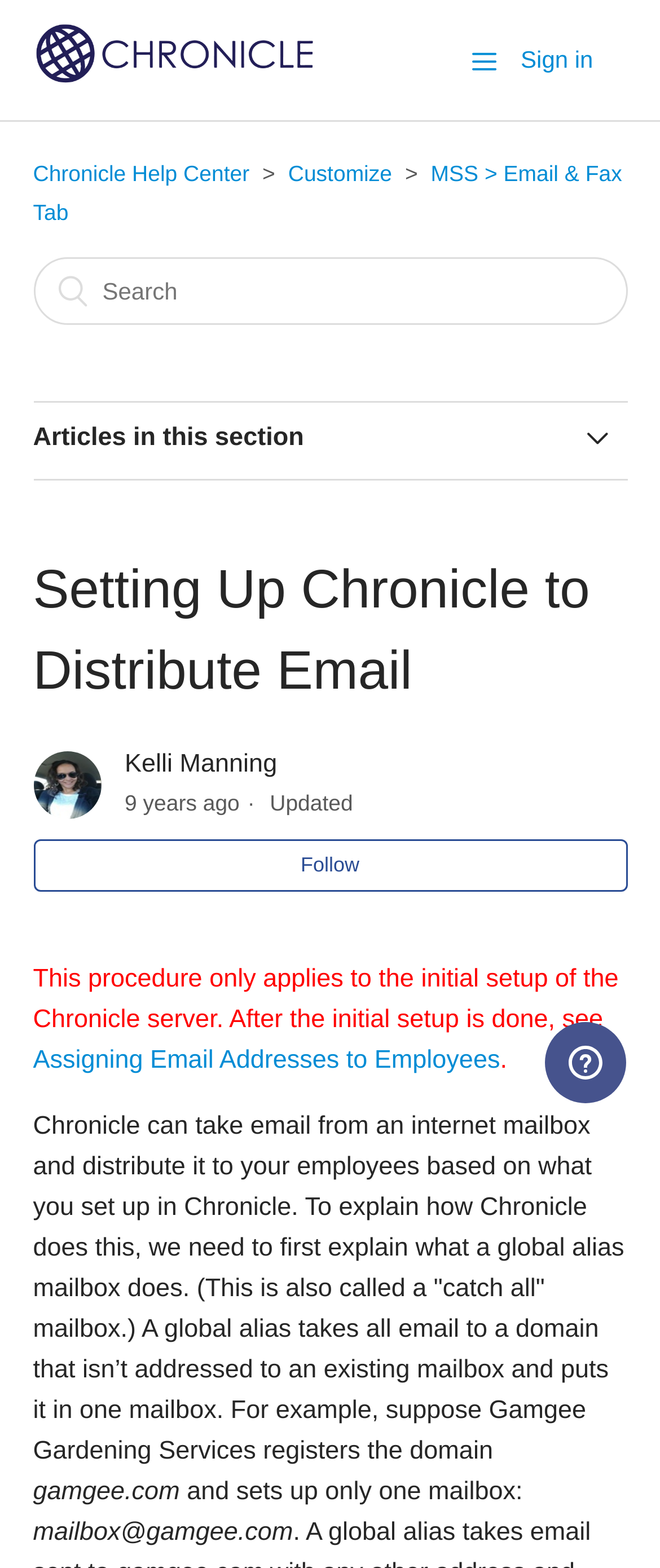What is the purpose of the Chronicle server?
Please answer using one word or phrase, based on the screenshot.

Distribute email